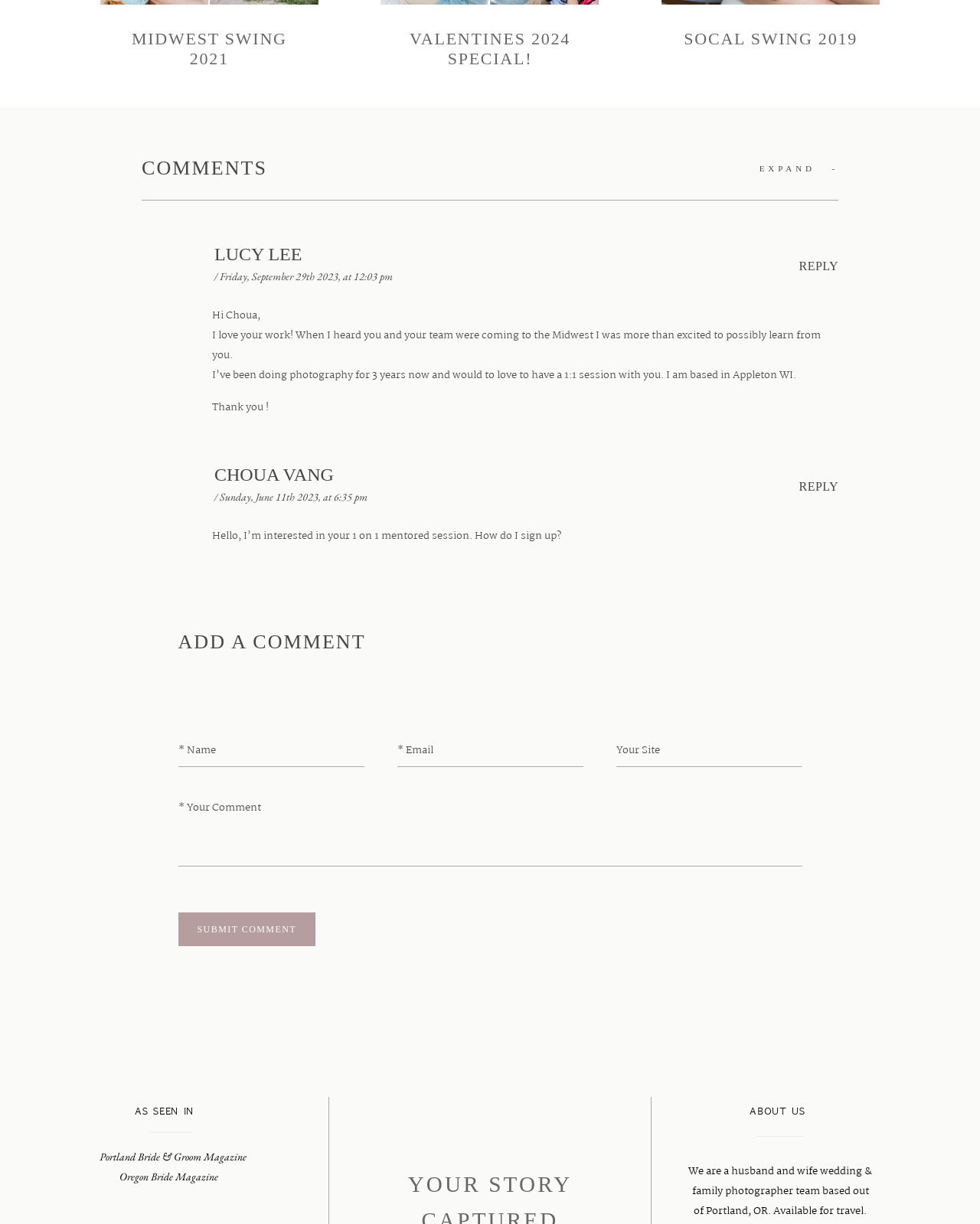Find the bounding box coordinates of the element to click in order to complete this instruction: "Check the user comment from italo". The bounding box coordinates must be four float numbers between 0 and 1, denoted as [left, top, right, bottom].

None